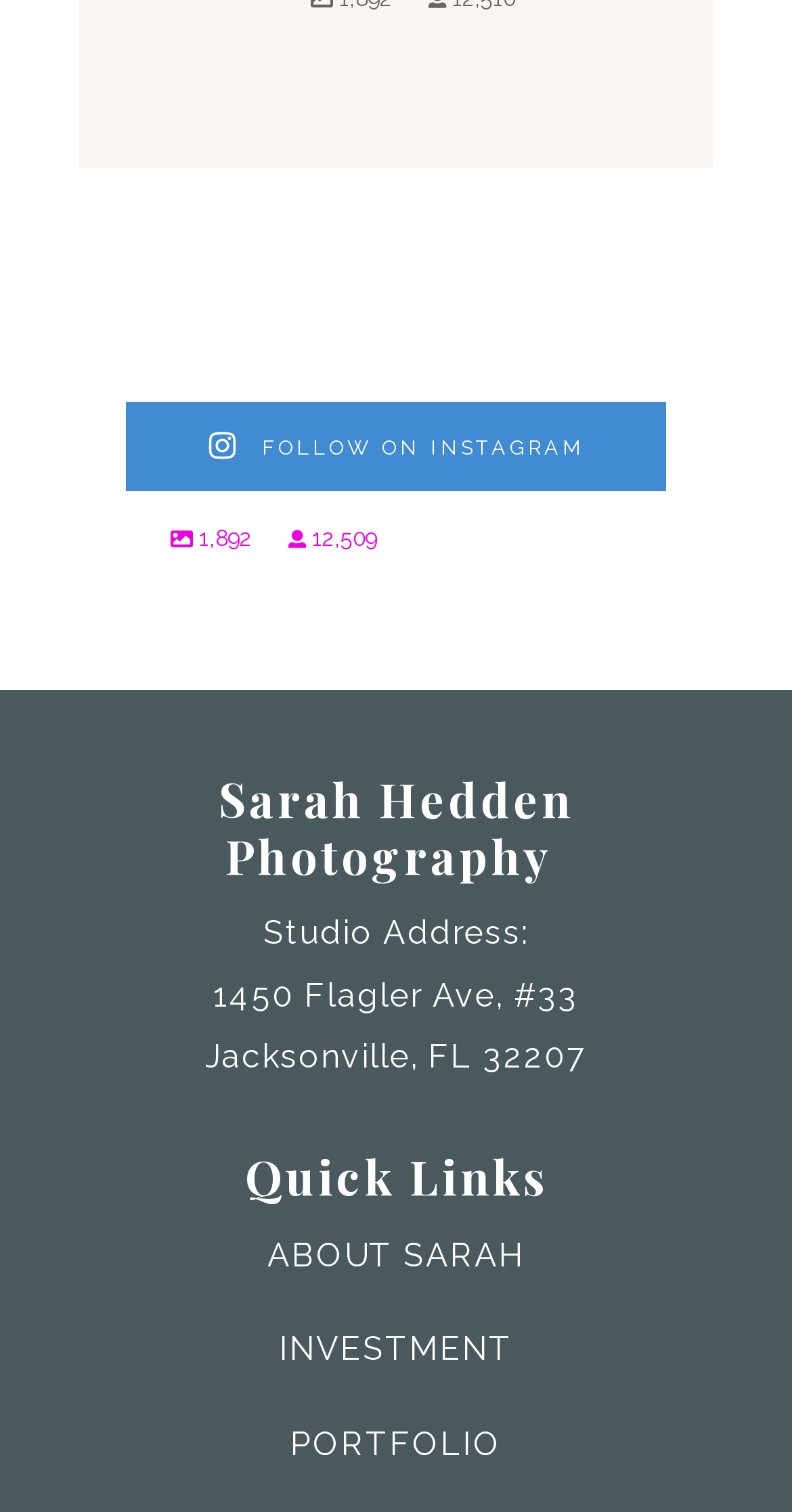Look at the image and answer the question in detail:
What is the theme of the photographer's work?

Based on the posts and the hashtags used, it appears that the photographer specializes in maternity and newborn photography, as well as other related genres such as family and portrait photography.